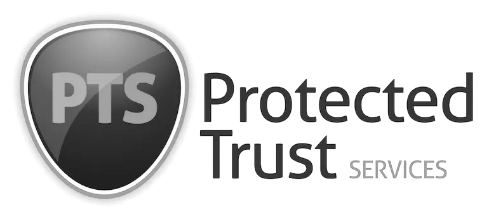Respond with a single word or phrase to the following question:
What is the focus of Protected Trust Services?

Safeguarding consumer interests